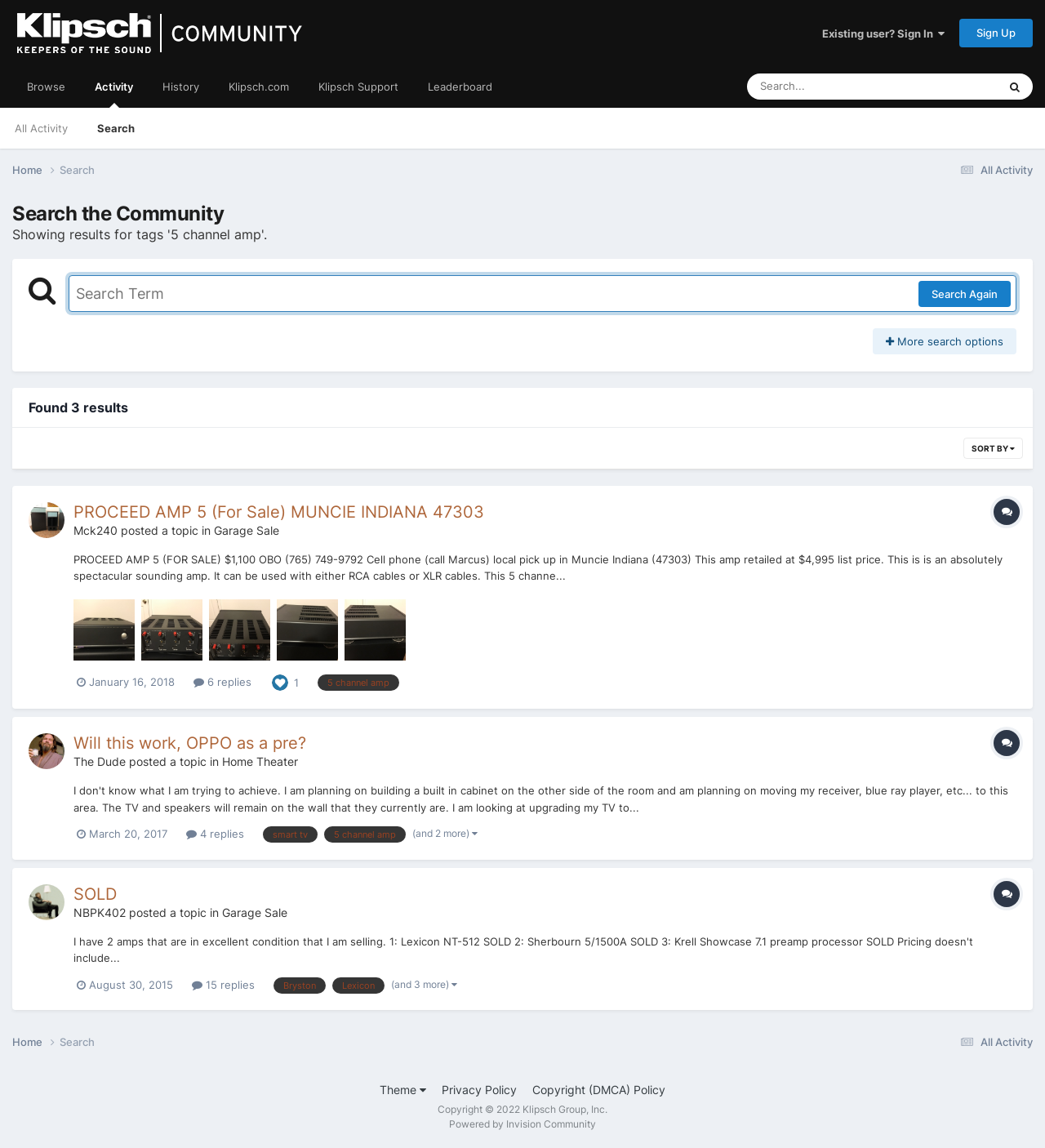Provide a one-word or short-phrase answer to the question:
How many search results are found?

3